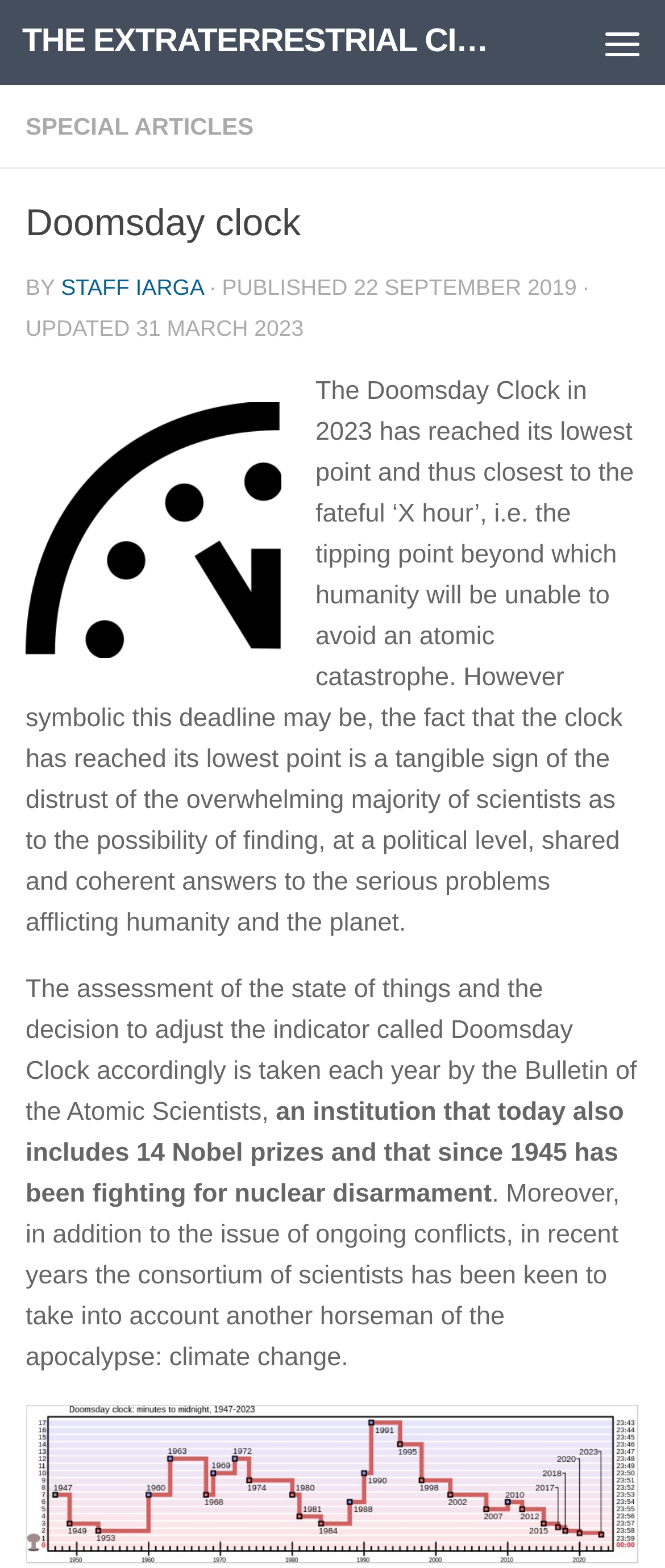Identify the bounding box of the UI element that matches this description: "THE EXTRATERRESTRIAL CIVILIZATIONS".

[0.033, 0.0, 0.753, 0.054]